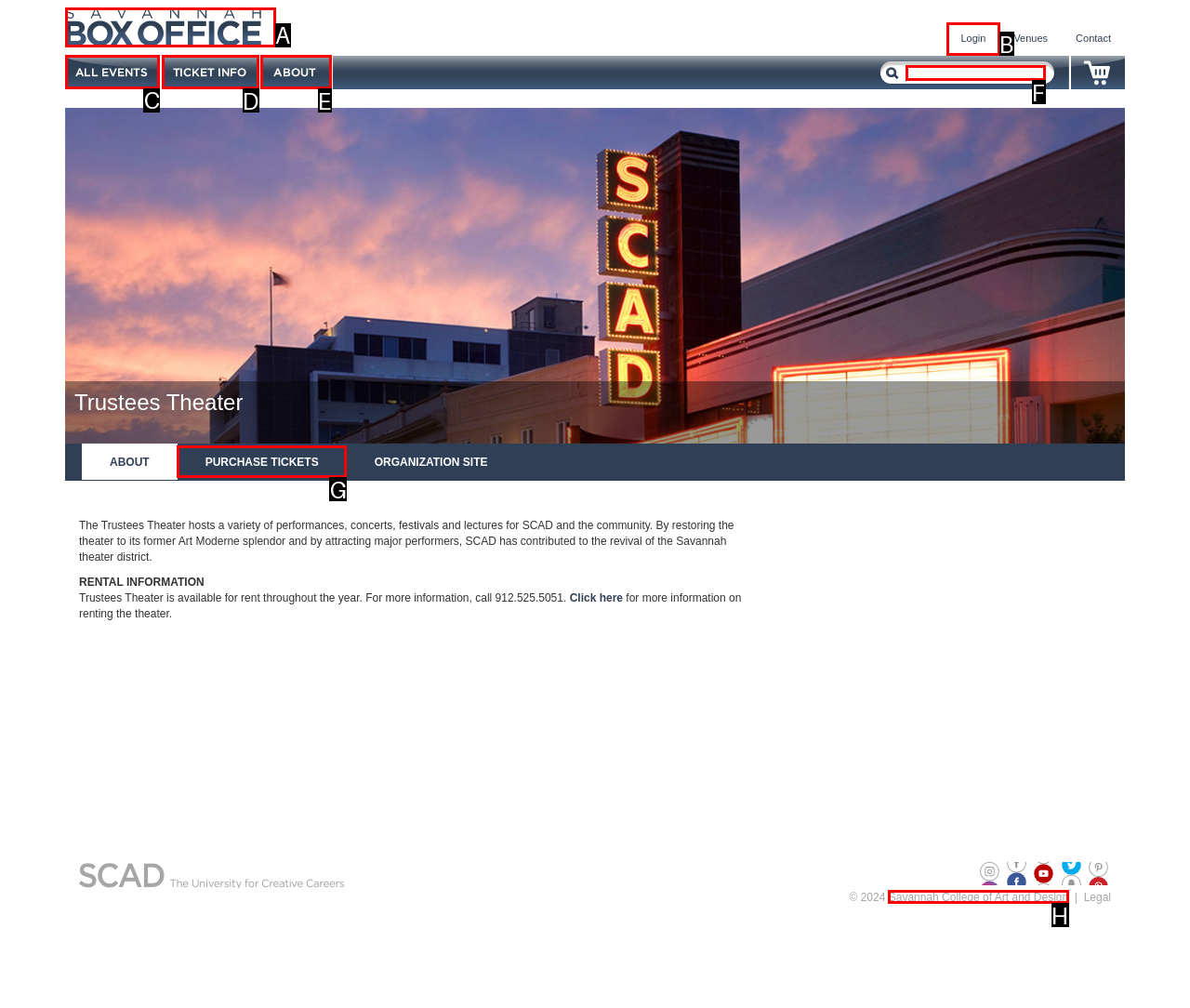Select the appropriate HTML element to click for the following task: Click on the 'All Events' link
Answer with the letter of the selected option from the given choices directly.

C